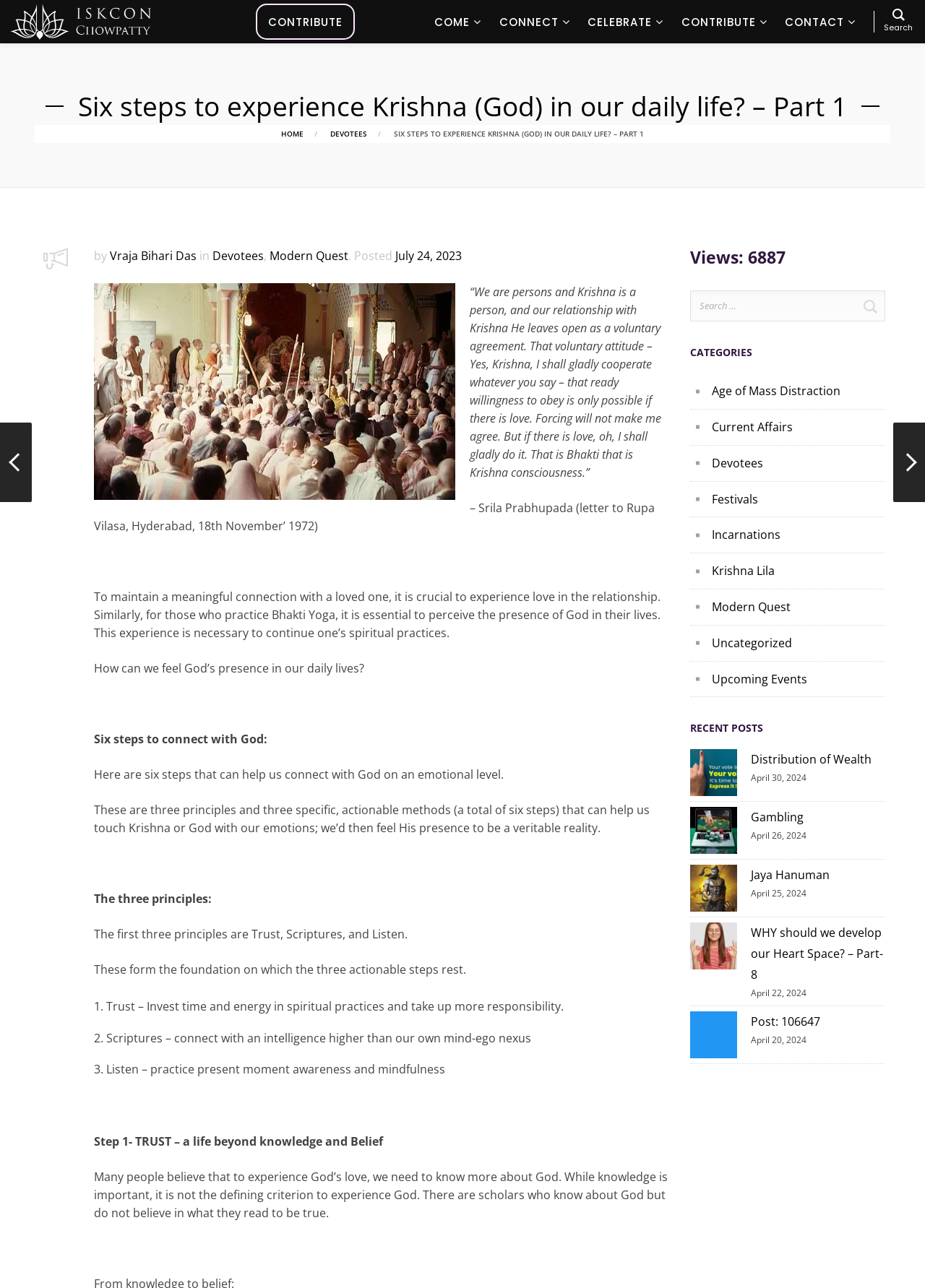Give the bounding box coordinates for the element described by: "Jaya Hanuman".

[0.812, 0.672, 0.957, 0.688]